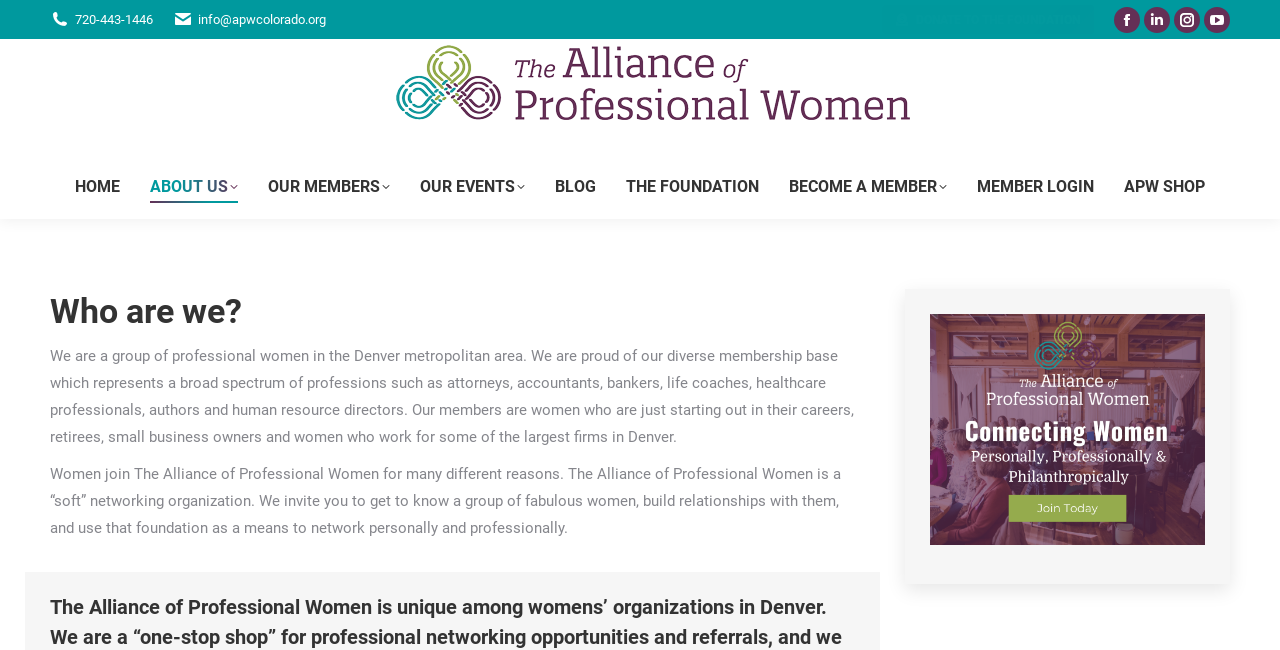Explain the webpage in detail, including its primary components.

The webpage is about the Alliance of Professional Women, a non-profit women's networking group. At the top left, there is a phone number "720-443-1446" and an email address "info@apwcolorado.org". On the top right, there are social media links to Facebook, LinkedIn, Instagram, and YouTube. 

Below the social media links, there is a prominent link to "The Alliance of Professional Women" with an accompanying image. 

The main navigation menu is located below, with links to "HOME", "ABOUT US", "OUR MEMBERS", "OUR EVENTS", "BLOG", "THE FOUNDATION", "BECOME A MEMBER", "MEMBER LOGIN", and "APW SHOP". 

The main content of the page is divided into sections. The first section has a heading "Who are we?" and describes the organization as a group of professional women in the Denver metropolitan area with a diverse membership base. 

The second section explains the reasons why women join the Alliance of Professional Women, describing it as a "soft" networking organization where women can build relationships and network personally and professionally. 

On the right side of the page, there is a large figure with a link to "women's networking events Denver" and an accompanying image. 

At the top of the page, there is a call-to-action link to "DONATE TO THE FOUNDATION".